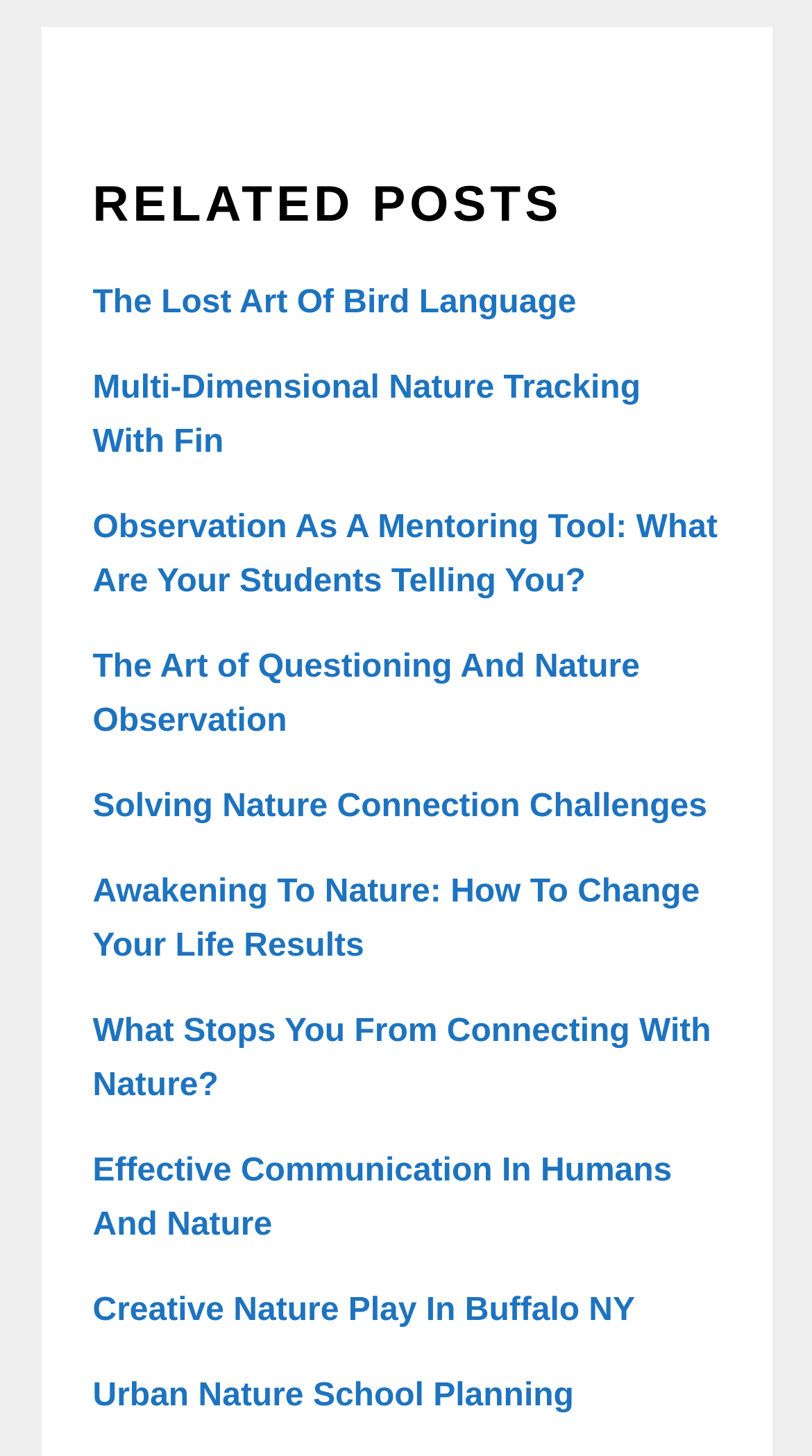Please determine the bounding box coordinates of the element's region to click in order to carry out the following instruction: "check out 'The Art of Questioning And Nature Observation'". The coordinates should be four float numbers between 0 and 1, i.e., [left, top, right, bottom].

[0.114, 0.447, 0.788, 0.508]